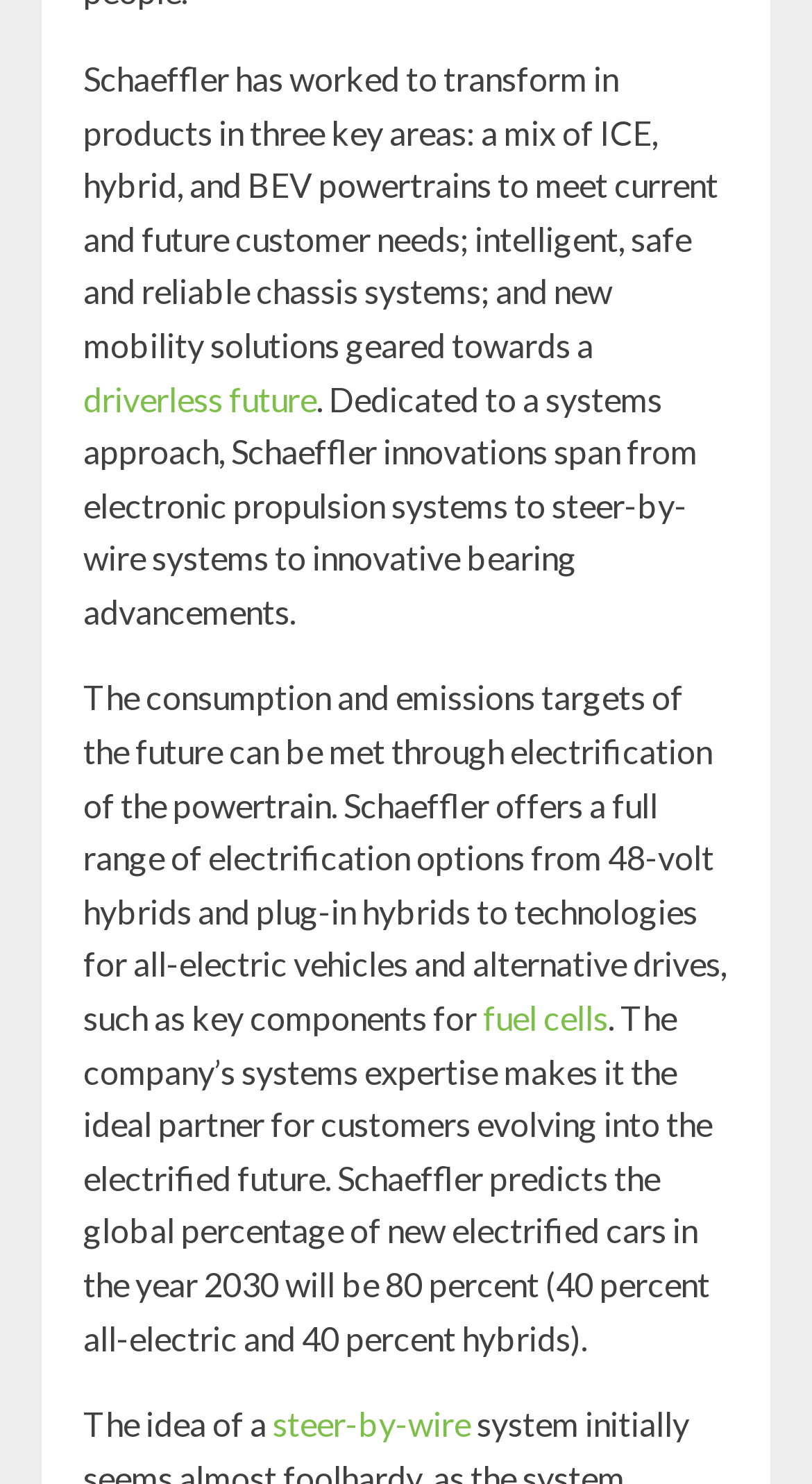What is the company's approach to innovation?
Refer to the screenshot and answer in one word or phrase.

systems approach